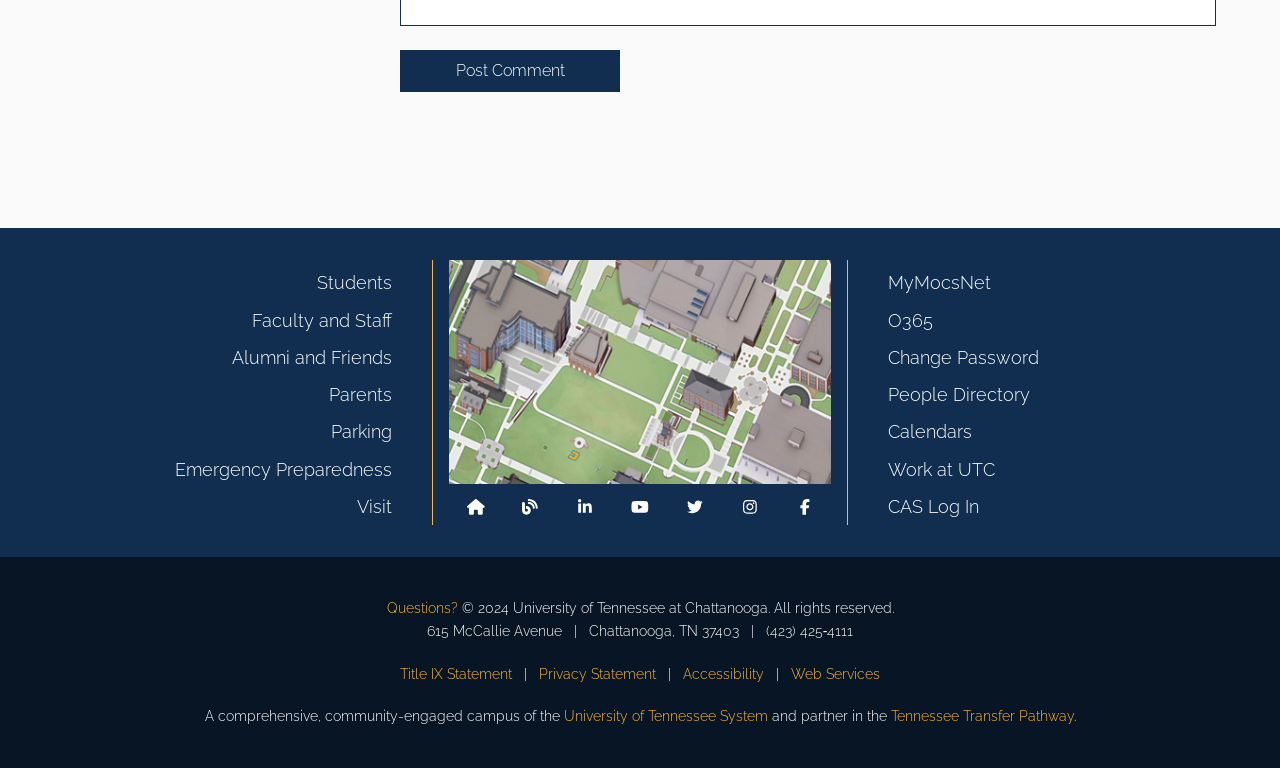Please look at the image and answer the question with a detailed explanation: What is the purpose of the 'Post Comment' button?

I found the answer by looking at the button element with the content 'Post Comment' which suggests that it is used to submit a comment or feedback.